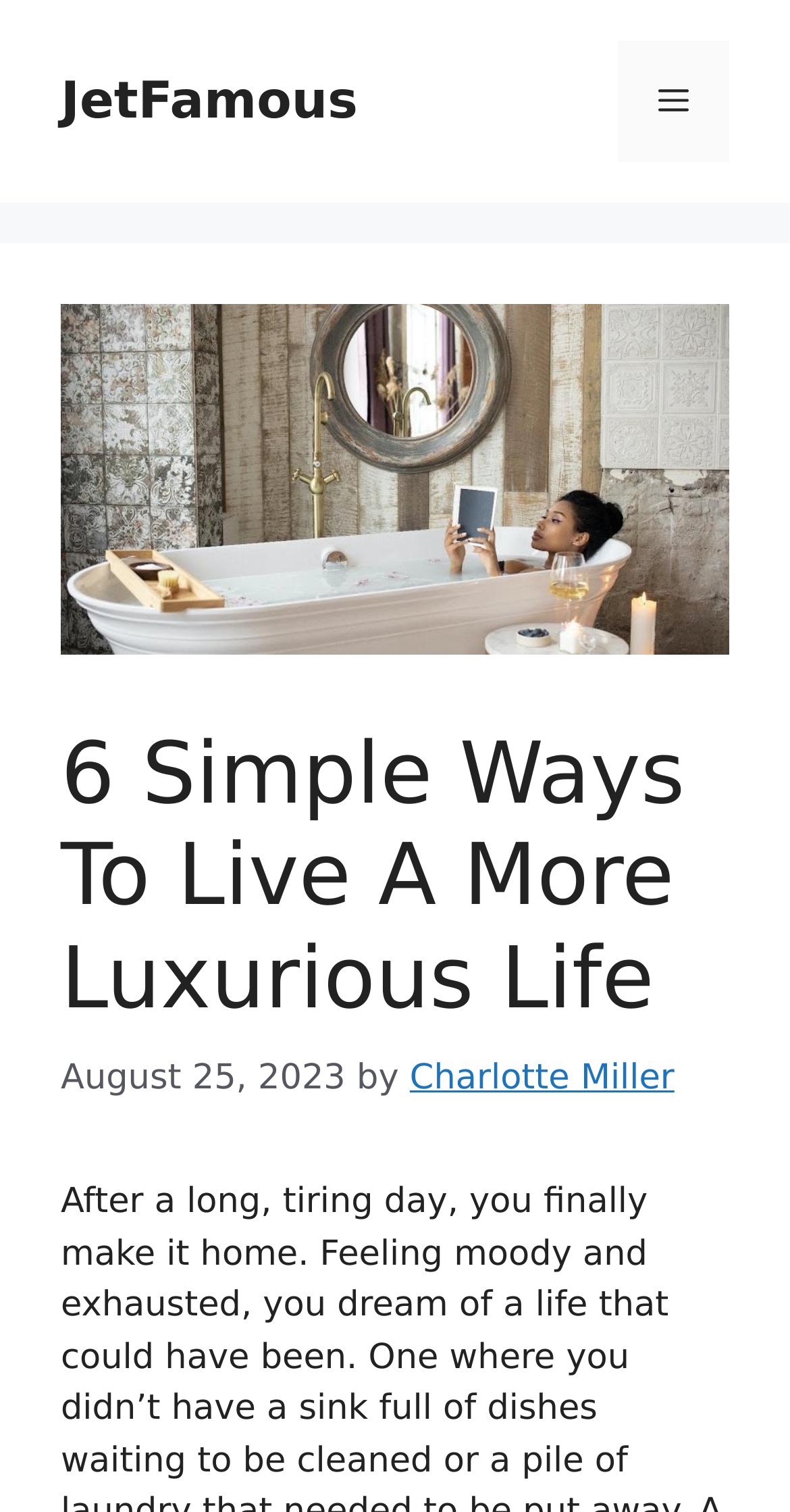Who is the author of the article?
Please give a detailed answer to the question using the information shown in the image.

I found the author's name by looking at the link element in the header section, which contains the text 'Charlotte Miller'.